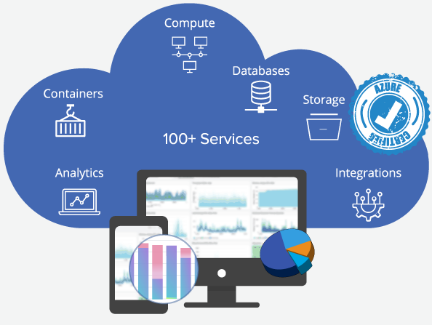Explain what is happening in the image with as much detail as possible.

The image features a vibrant cloud graphic symbolizing Azure's extensive service offerings. Within the cloud, icons represent various categories such as Compute, Databases, Storage, Containers, Analytics, and Integrations, highlighting the versatility of Azure's capabilities. Central to the design is the phrase "100+ Services," emphasizing the broad range of tools and resources available to users. In the foreground, multiple devices display performance analytics and charts, illustrating Azure's monitoring tools that provide real-time insights into cloud infrastructure performance. A certification badge on the top right corner signifies the reliability and trust associated with Azure services, reinforcing their commitment to excellence in cloud monitoring.